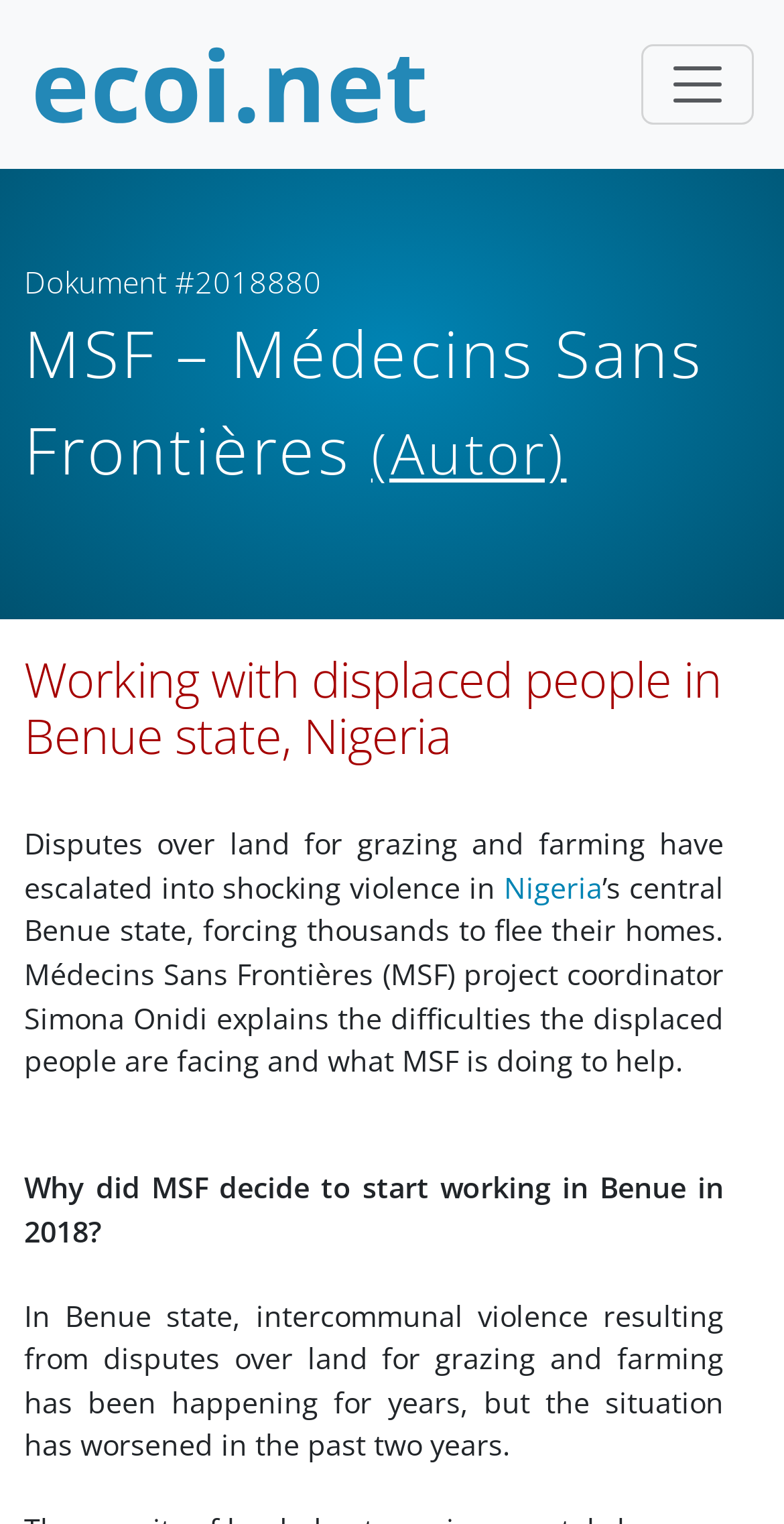Using the provided element description "Nigeria", determine the bounding box coordinates of the UI element.

[0.643, 0.57, 0.768, 0.595]